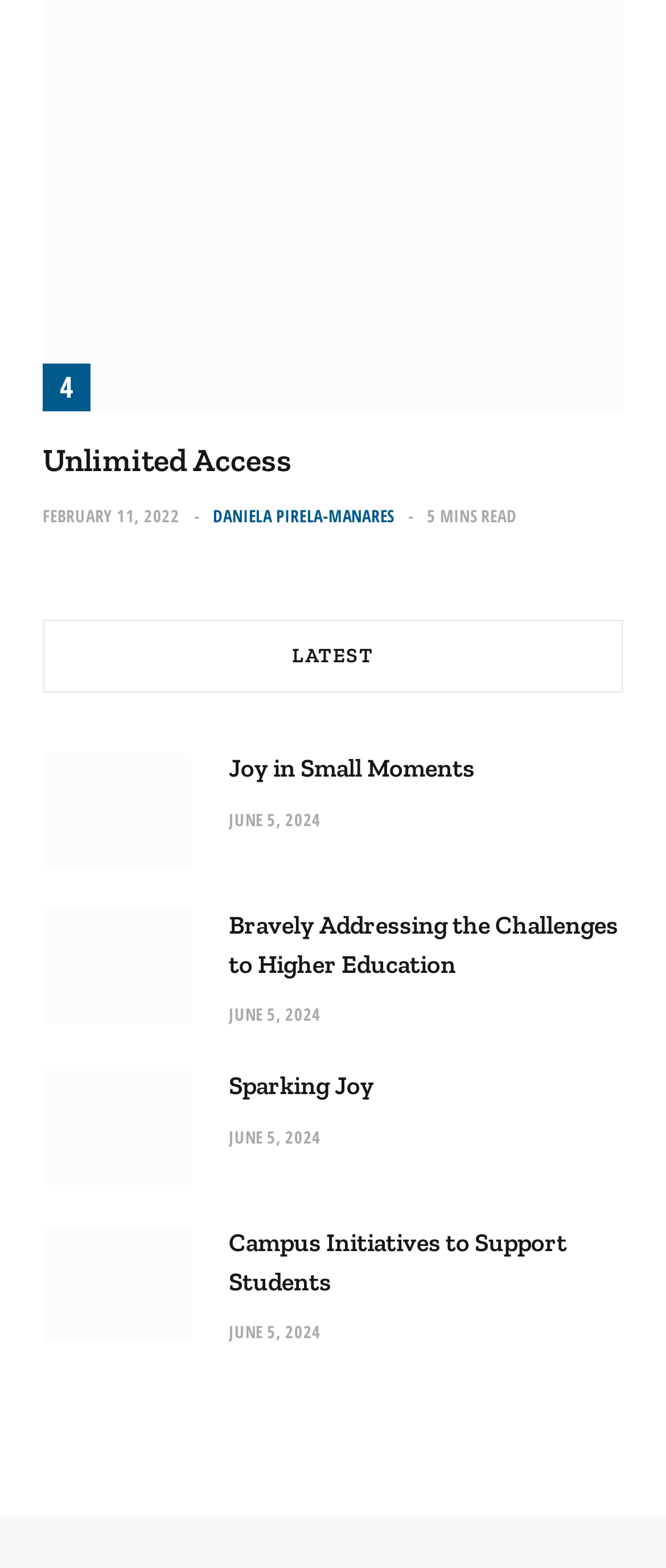Show the bounding box coordinates of the region that should be clicked to follow the instruction: "Read article 'Bravely Addressing the Challenges to Higher Education'."

[0.344, 0.578, 0.936, 0.627]